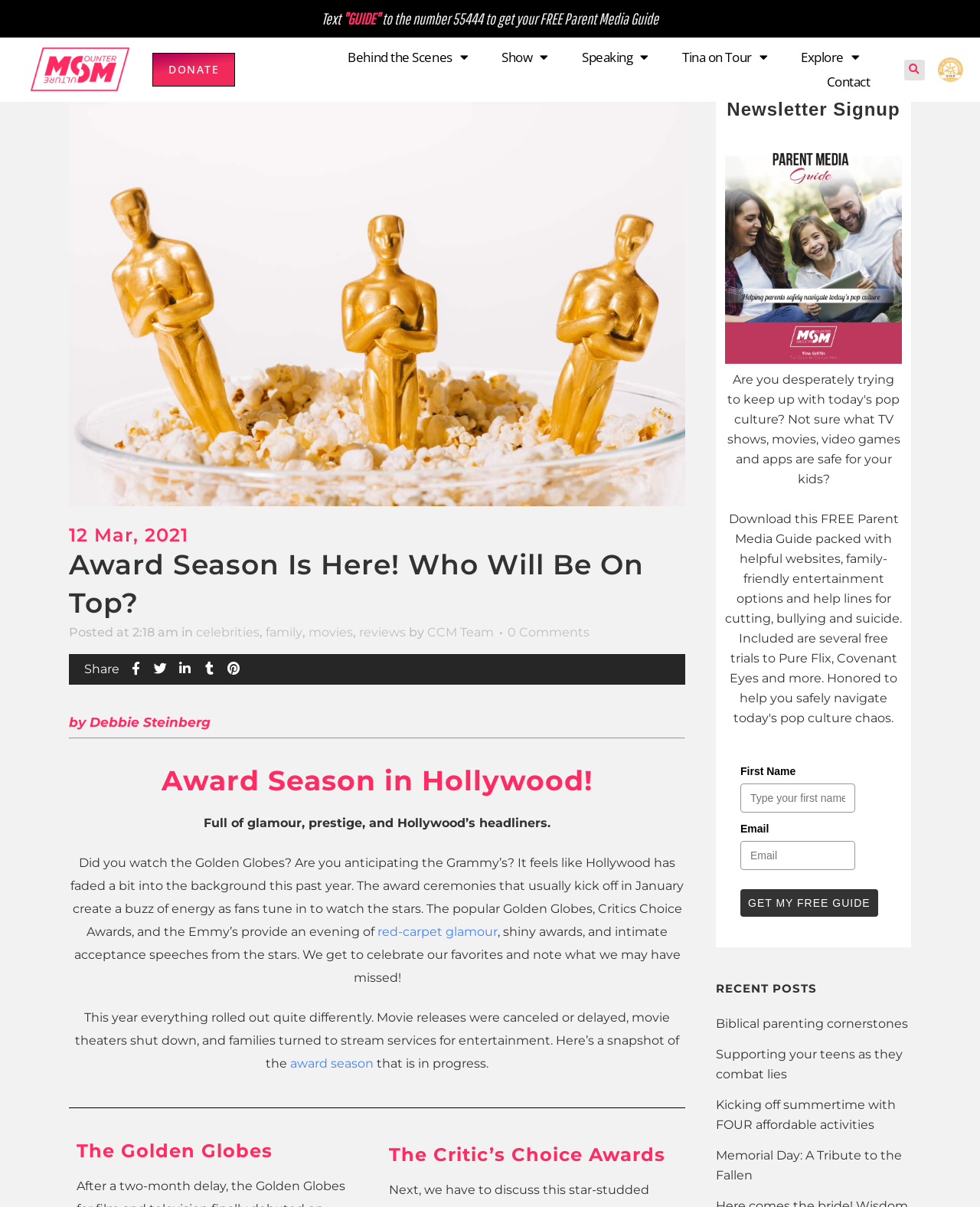Please identify the bounding box coordinates of the element's region that needs to be clicked to fulfill the following instruction: "Search for something". The bounding box coordinates should consist of four float numbers between 0 and 1, i.e., [left, top, right, bottom].

[0.904, 0.049, 0.943, 0.066]